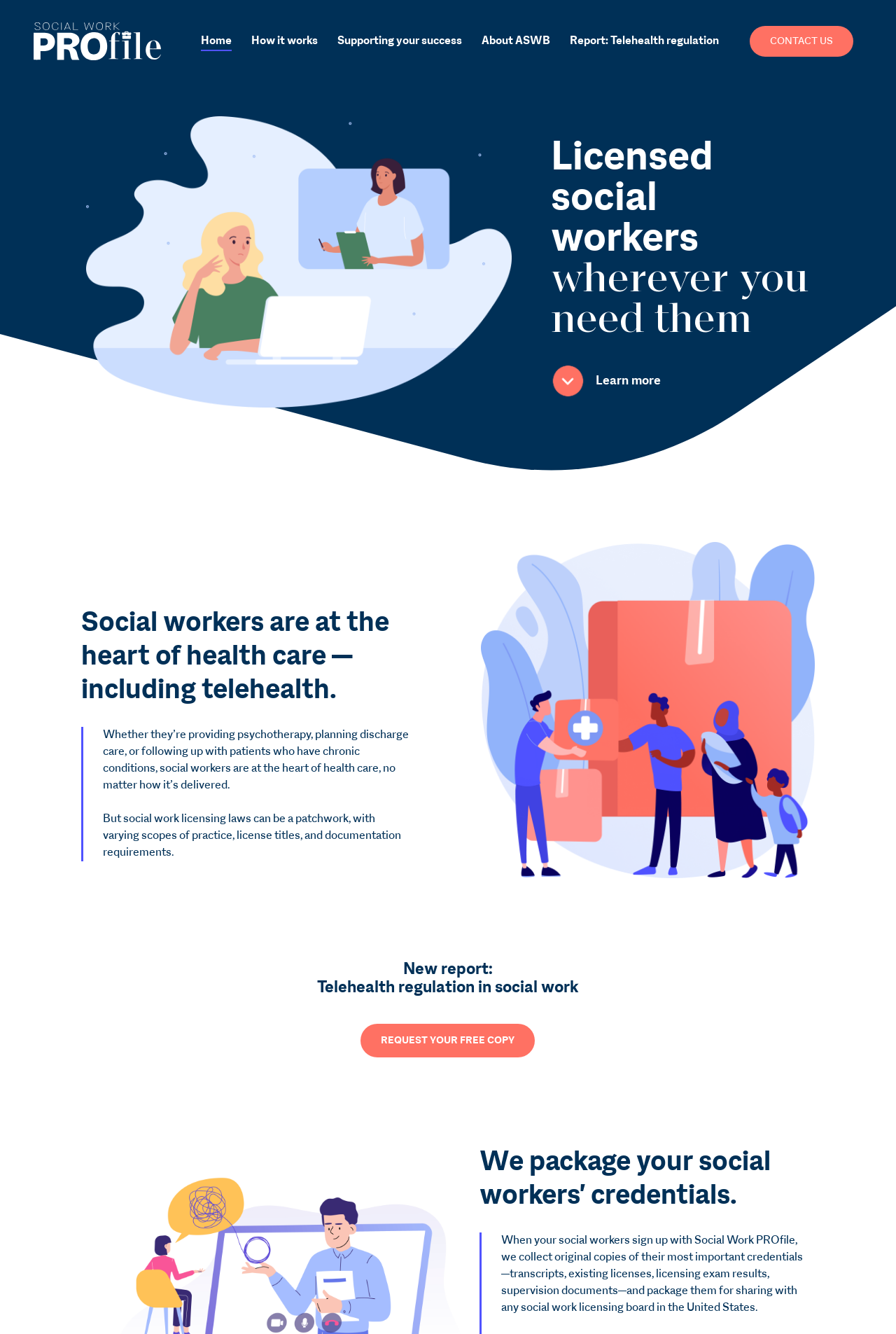Determine the bounding box coordinates of the section I need to click to execute the following instruction: "Go to smrtPhone". Provide the coordinates as four float numbers between 0 and 1, i.e., [left, top, right, bottom].

None